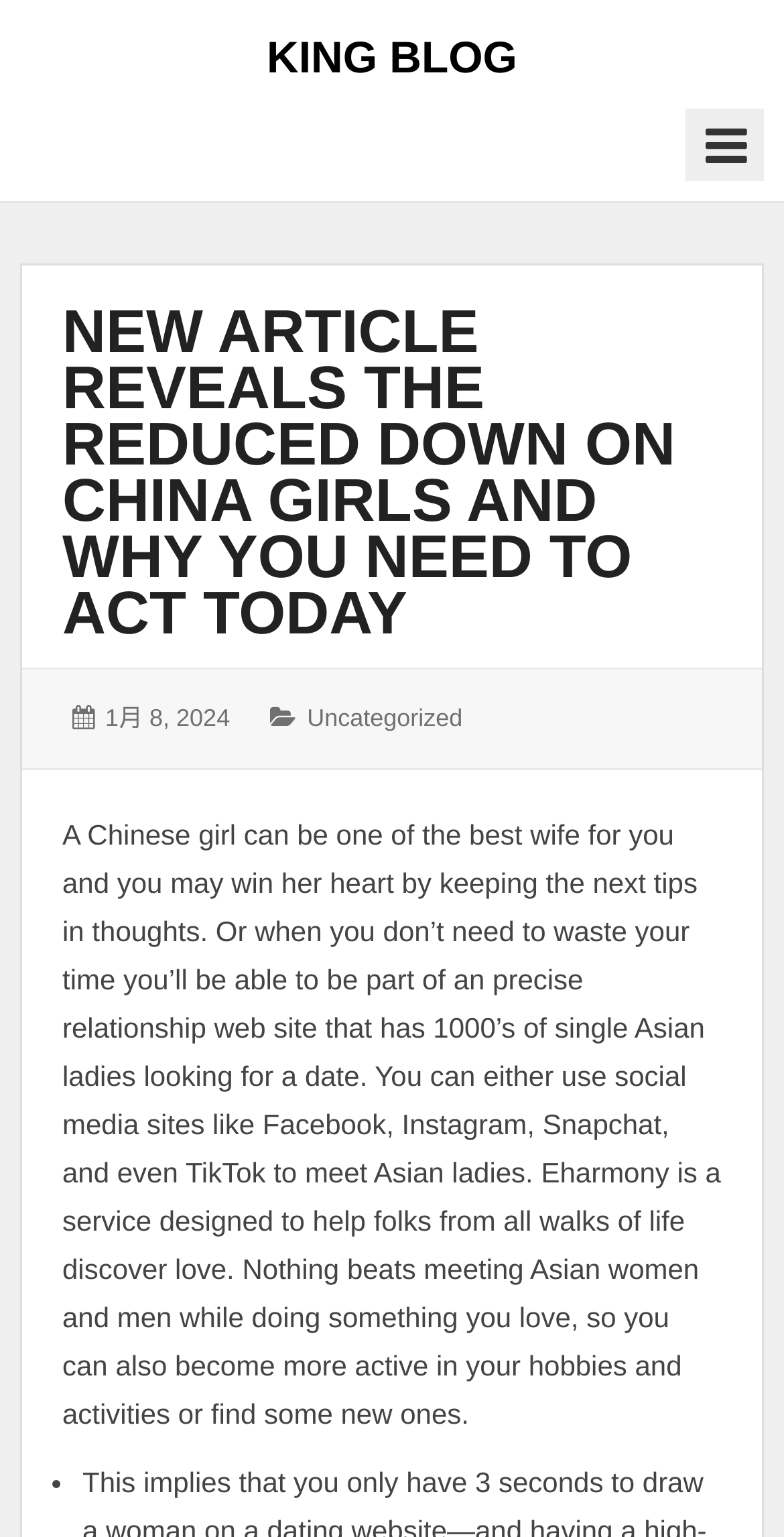Respond to the question below with a single word or phrase: How many tips are mentioned in the article?

One